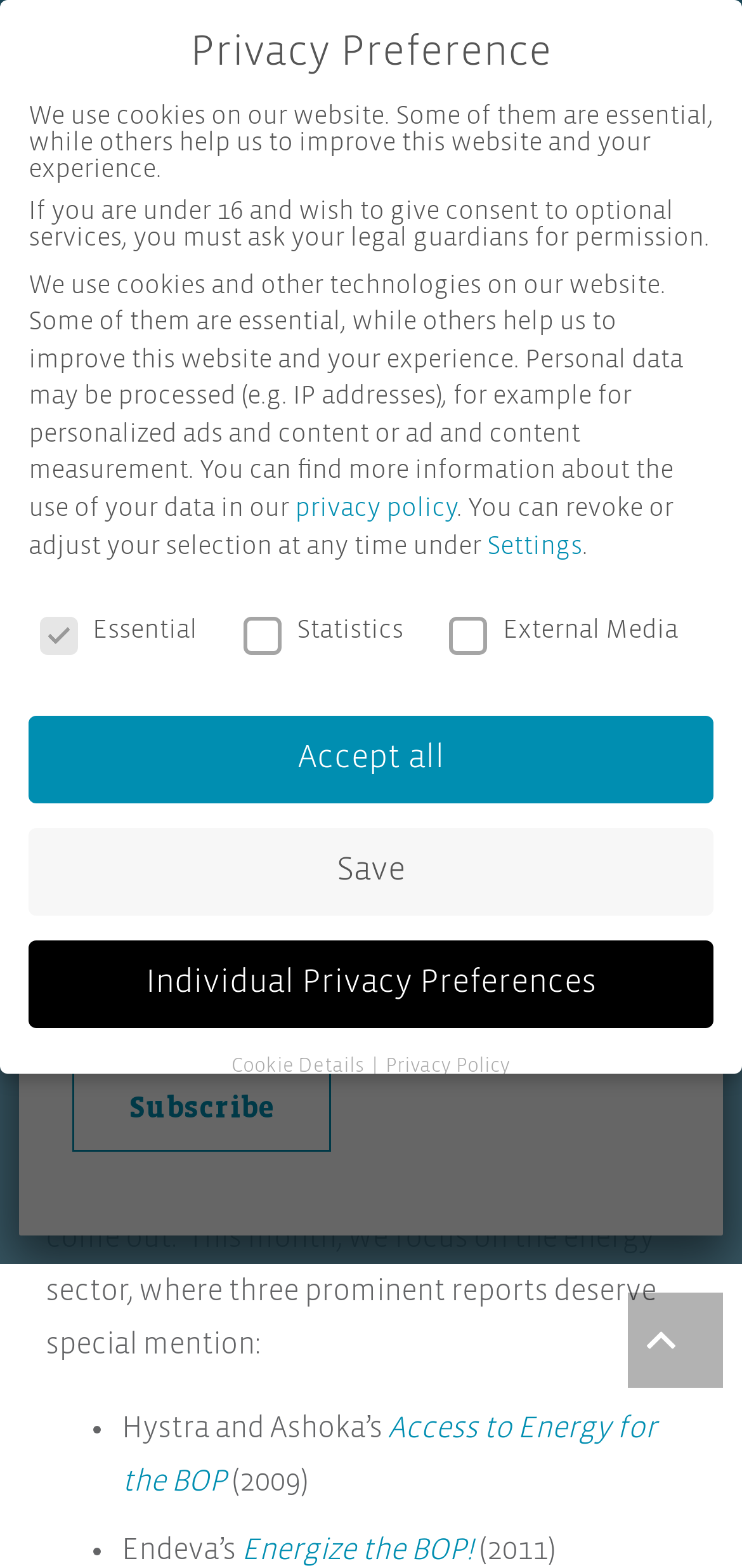Determine the bounding box coordinates for the UI element described. Format the coordinates as (top-left x, top-left y, bottom-right x, bottom-right y) and ensure all values are between 0 and 1. Element description: aria-label="endeva-logo"

[0.041, 0.012, 0.102, 0.049]